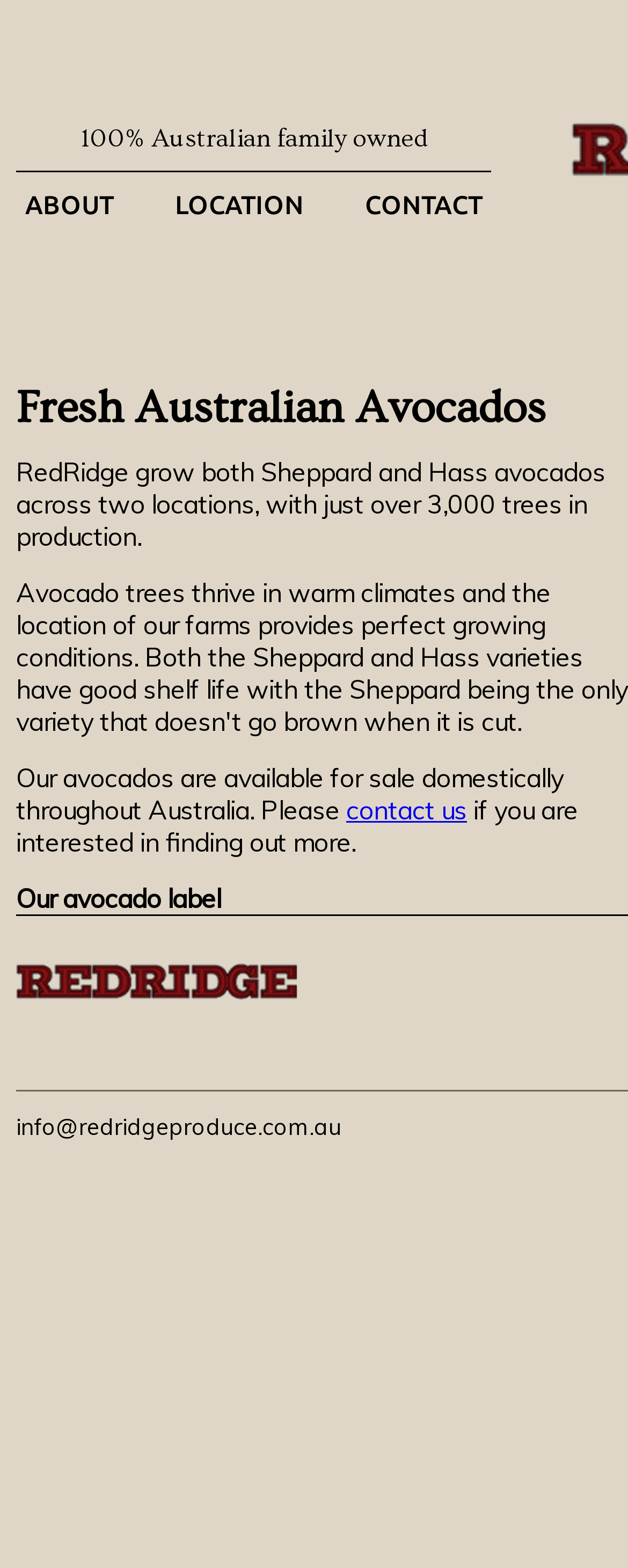What is the name of the avocado label?
Provide a detailed answer to the question using information from the image.

The webpage mentions that the avocado label is Red Ridge, as mentioned in the paragraph under the 'Our avocado label' heading, accompanied by an image.